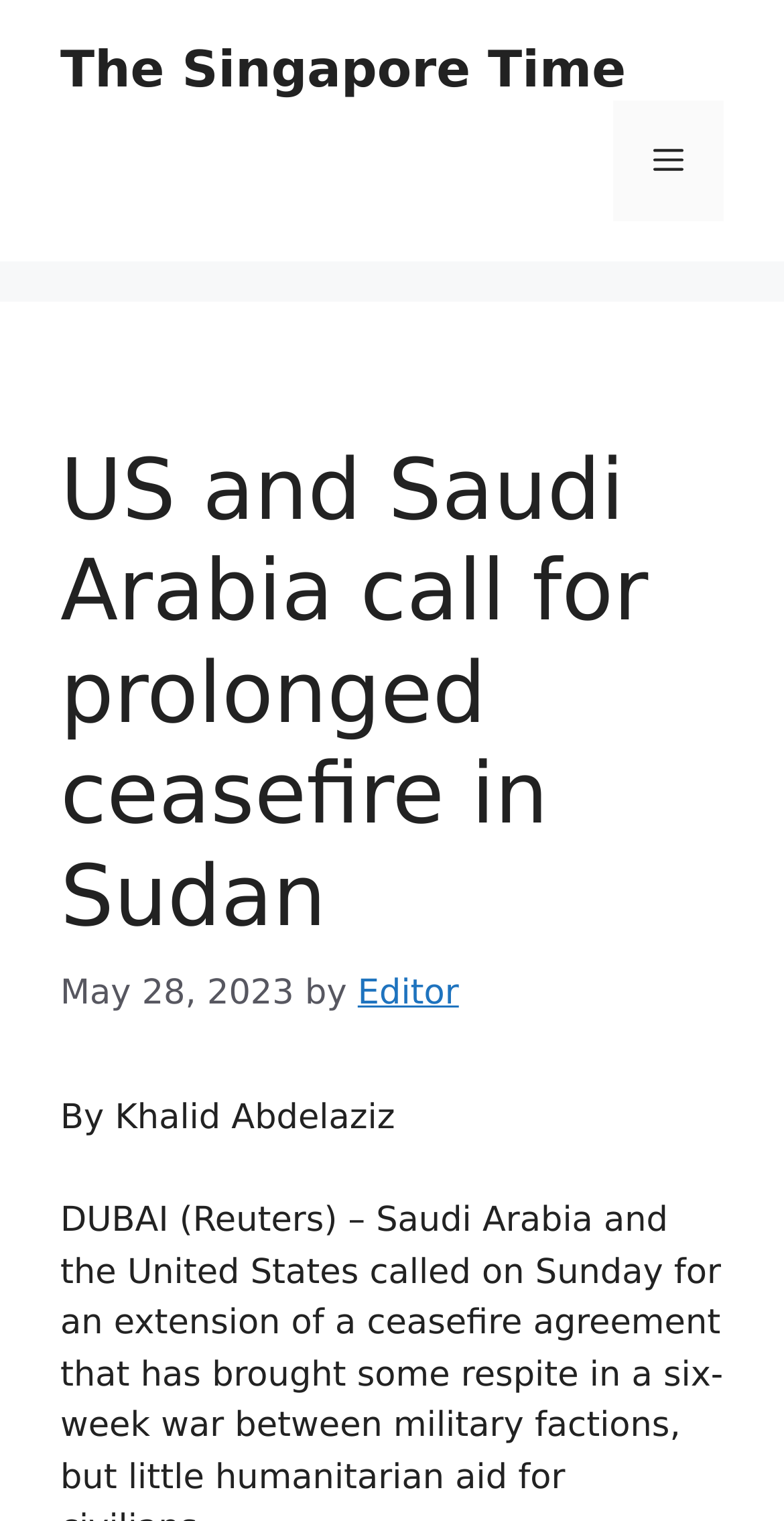Describe all significant elements and features of the webpage.

The webpage appears to be a news article from The Singapore Time. At the top, there is a banner that spans the entire width of the page, containing a link to the website's homepage, "The Singapore Time", and a navigation menu toggle button labeled "Menu" on the right side. 

Below the banner, there is a header section that occupies most of the page's width. It contains a heading that reads "US and Saudi Arabia call for prolonged ceasefire in Sudan", which is the title of the news article. 

Underneath the heading, there is a time stamp indicating the article's publication date, "May 28, 2023", followed by the phrase "by" and a link to the author, "Editor", whose name is Khalid Abdelaziz, as mentioned in the text below. 

The overall structure of the webpage is organized, with clear headings and concise text, making it easy to navigate and read.